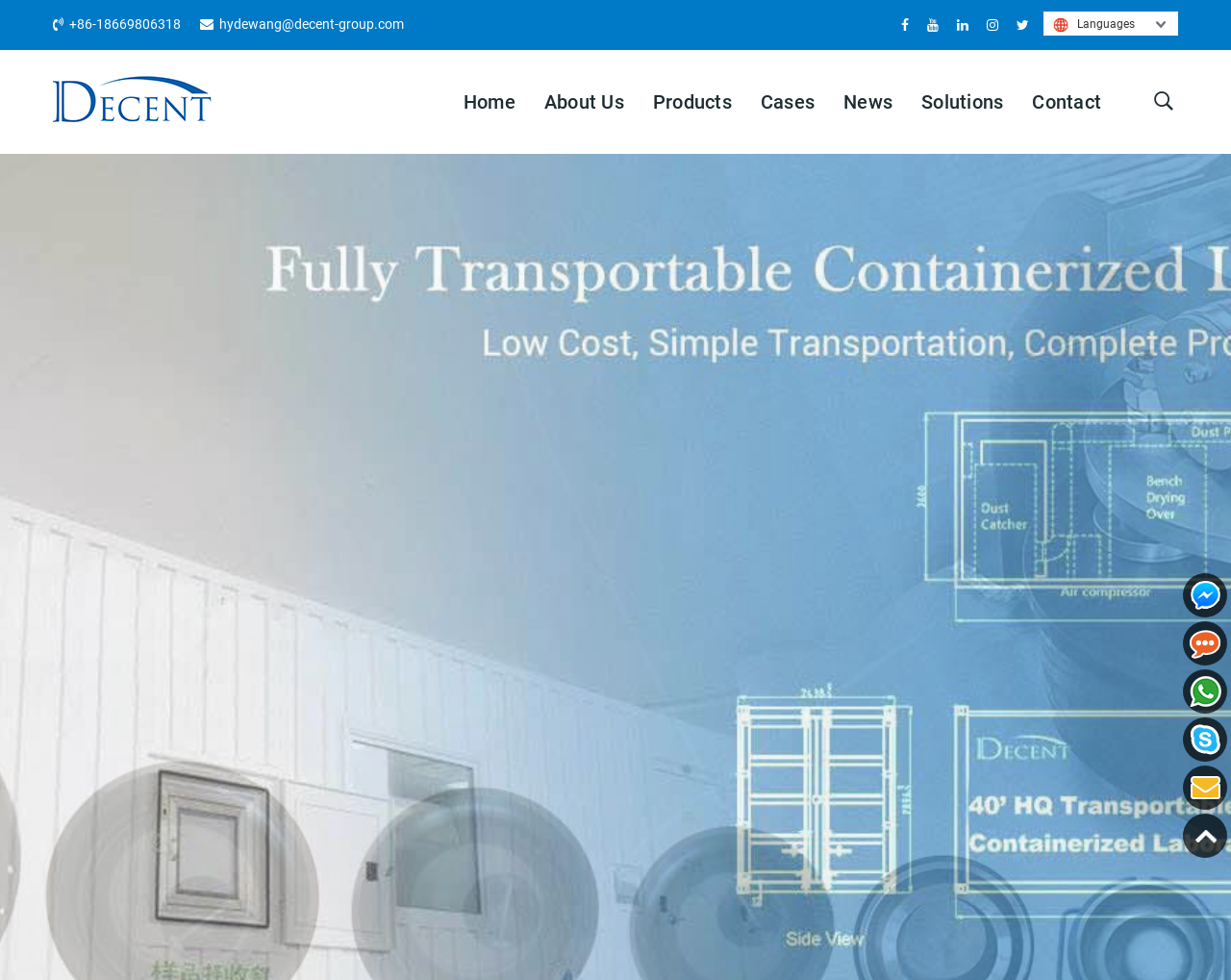Describe every aspect of the webpage comprehensively.

The webpage is about Qingdao Decent Group, a Chinese manufacturer of mineral laboratory equipment. At the top left corner, there are two contact links: a phone number "+86-18669806318" and an email address "hydewang@decent-group.com". Next to them, there are five social media icons. On the right side of the top section, there is a language selection link "Languages" with a corresponding image.

Below the top section, there is a logo of Qingdao Decent Group with the company name, which is also a link. Underneath the logo, there is a navigation menu with seven links: "Home", "About Us", "Products", "Cases", "News", "Solutions", and "Contact". These links are evenly spaced and take up most of the width of the page.

On the top right corner, there is a button with an icon. On the bottom left corner, there are two buttons with icons. On the right side of the page, there is a chat window with several links, including "Facebook Messenger", "Leave Message", a phone number, an email address, and a username "hydecent". There are also two hidden buttons: "Leave Info for Price & Specification" and "Minimize Chat".